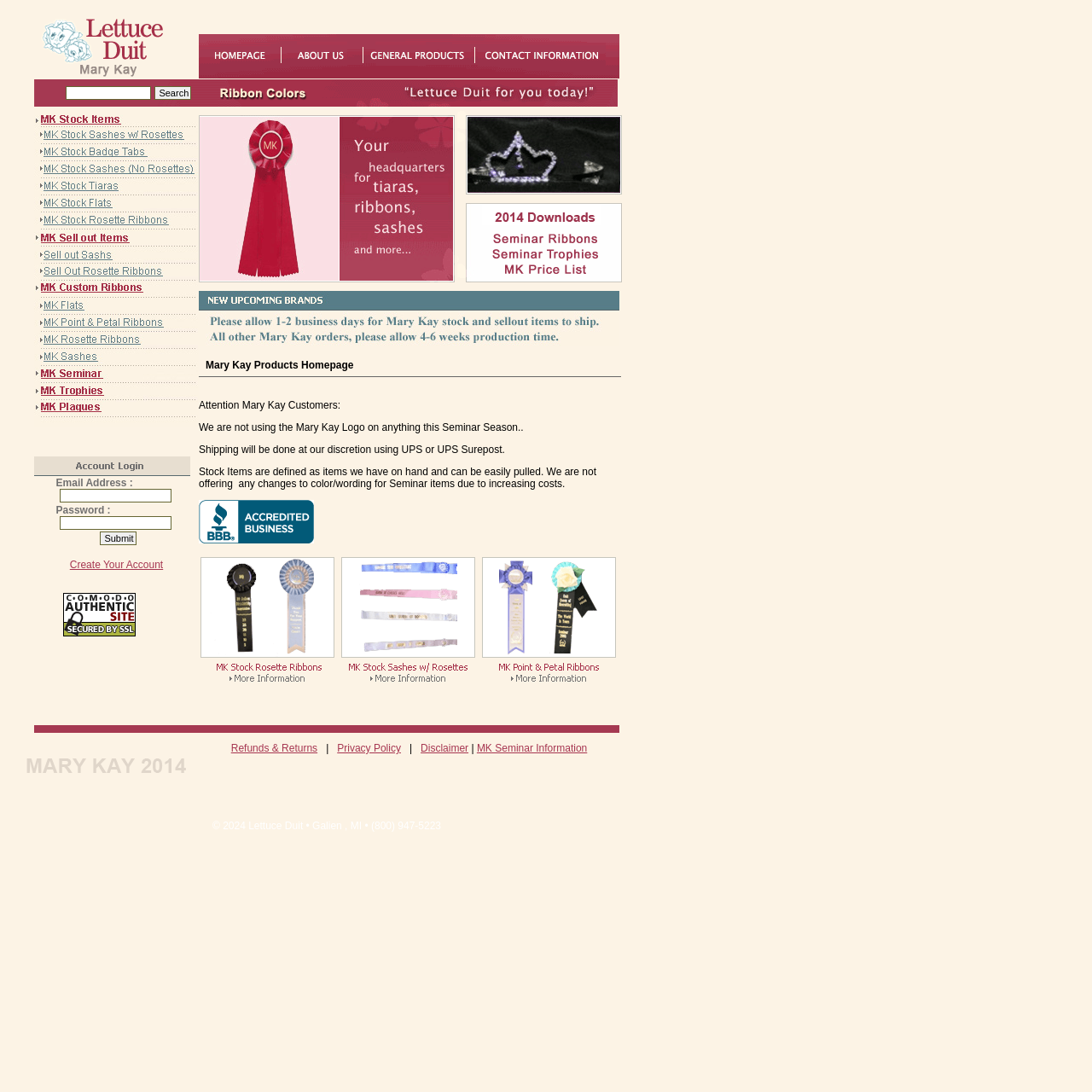Locate the coordinates of the bounding box for the clickable region that fulfills this instruction: "Enter password".

[0.054, 0.473, 0.157, 0.485]